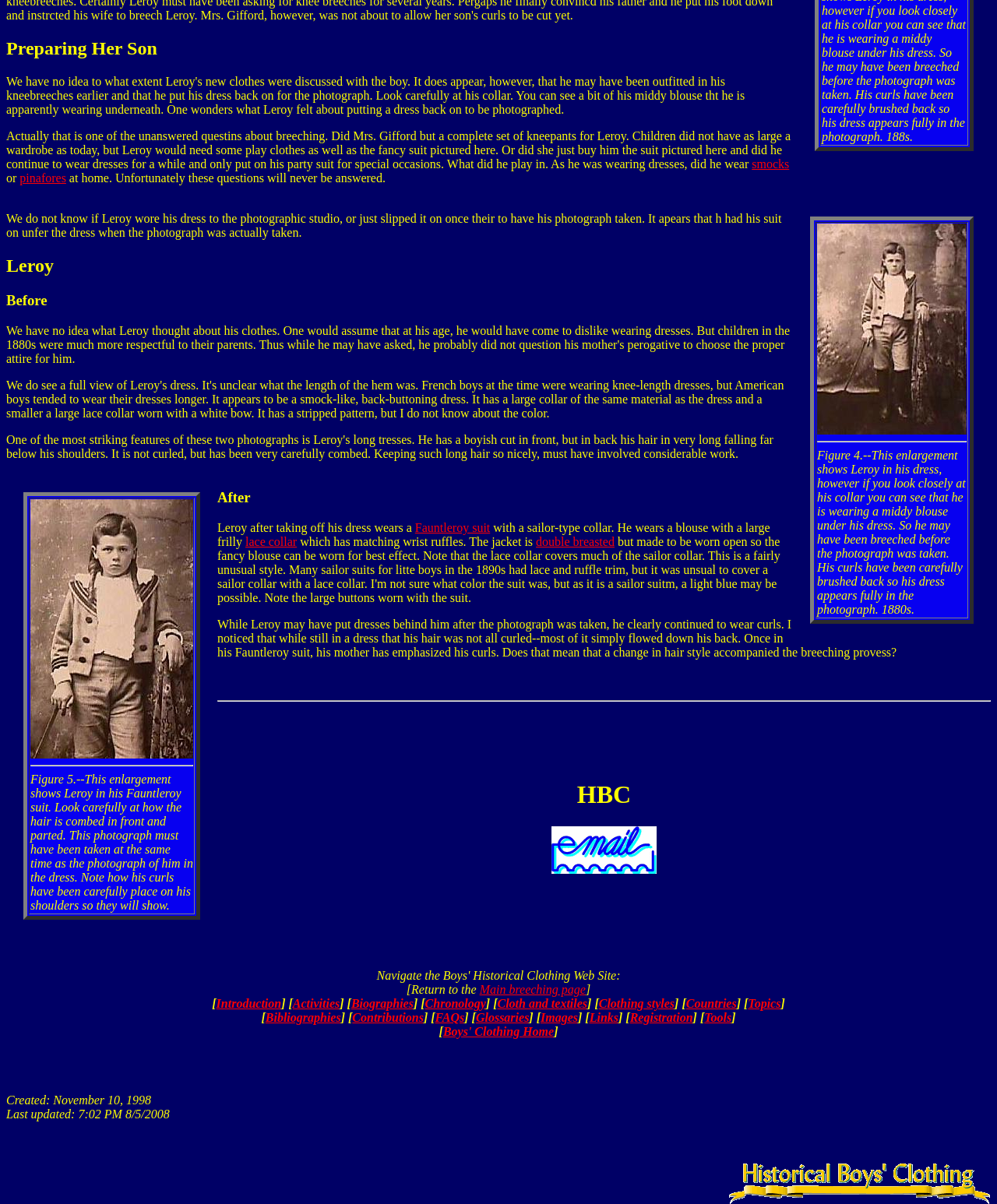Based on the element description: "double breasted", identify the UI element and provide its bounding box coordinates. Use four float numbers between 0 and 1, [left, top, right, bottom].

[0.538, 0.444, 0.616, 0.455]